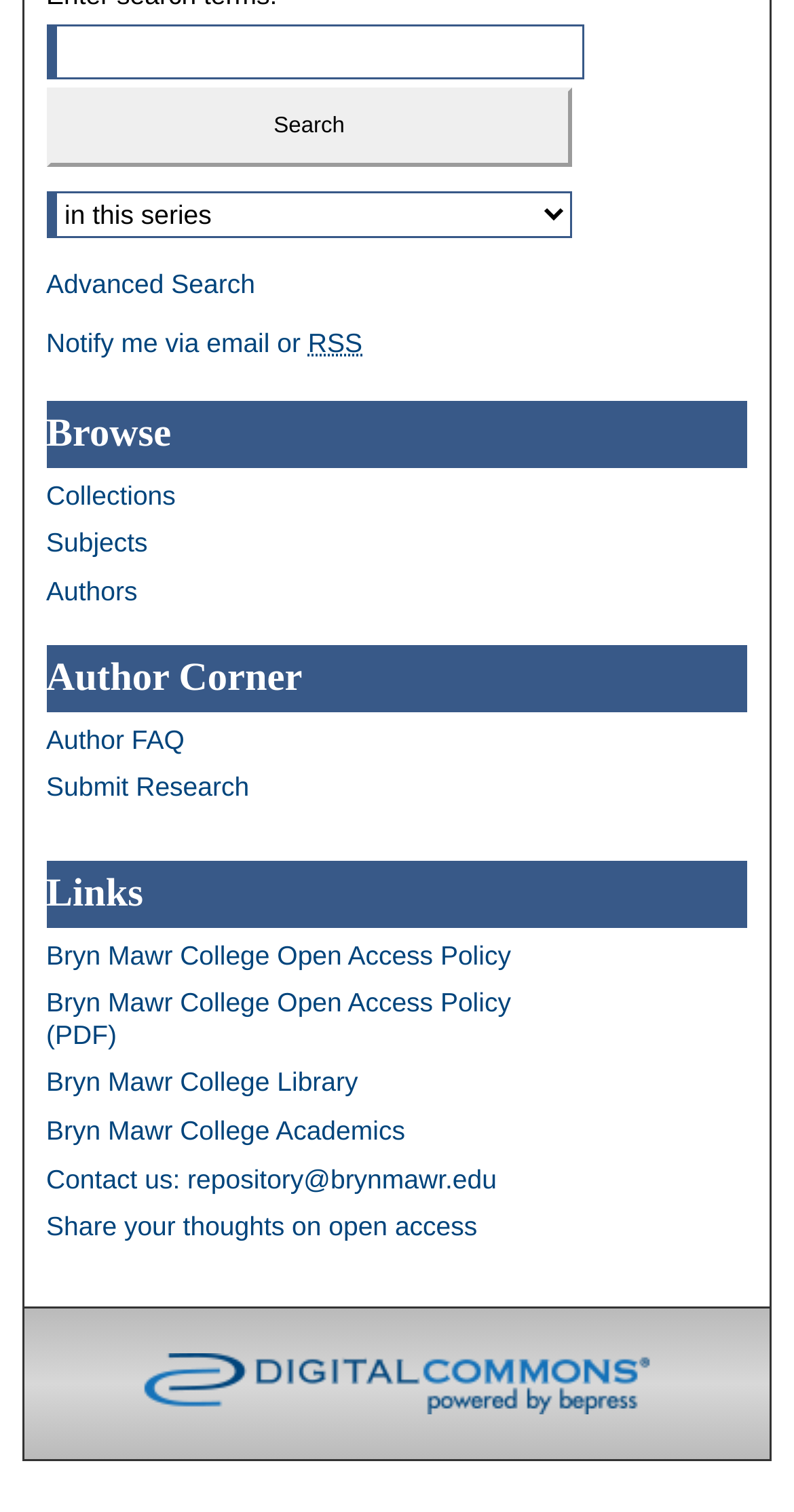Please identify the bounding box coordinates of the area that needs to be clicked to fulfill the following instruction: "Go to Advanced Search."

[0.058, 0.075, 0.321, 0.095]